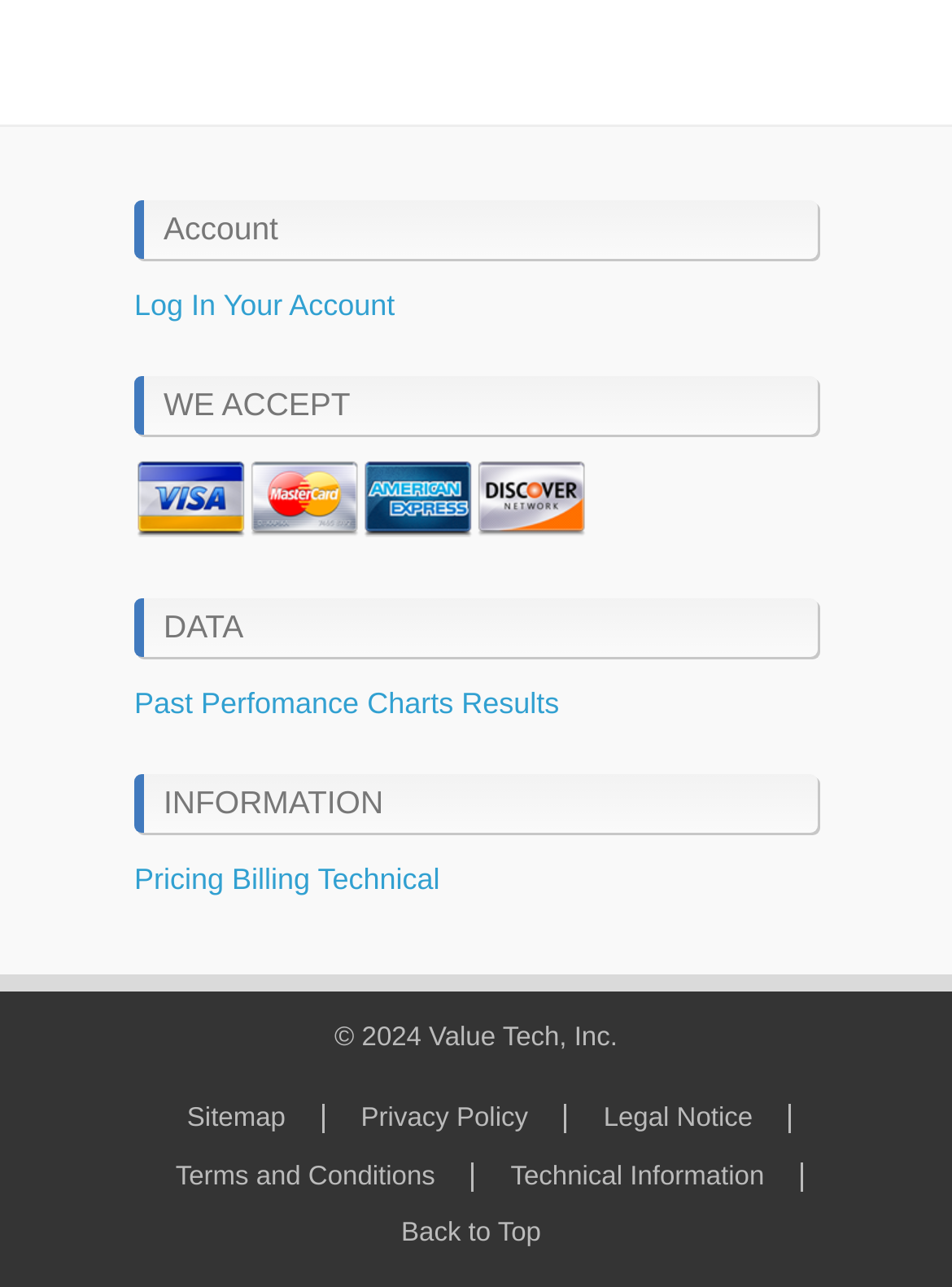Please mark the clickable region by giving the bounding box coordinates needed to complete this instruction: "Go to the sitemap".

[0.168, 0.857, 0.338, 0.88]